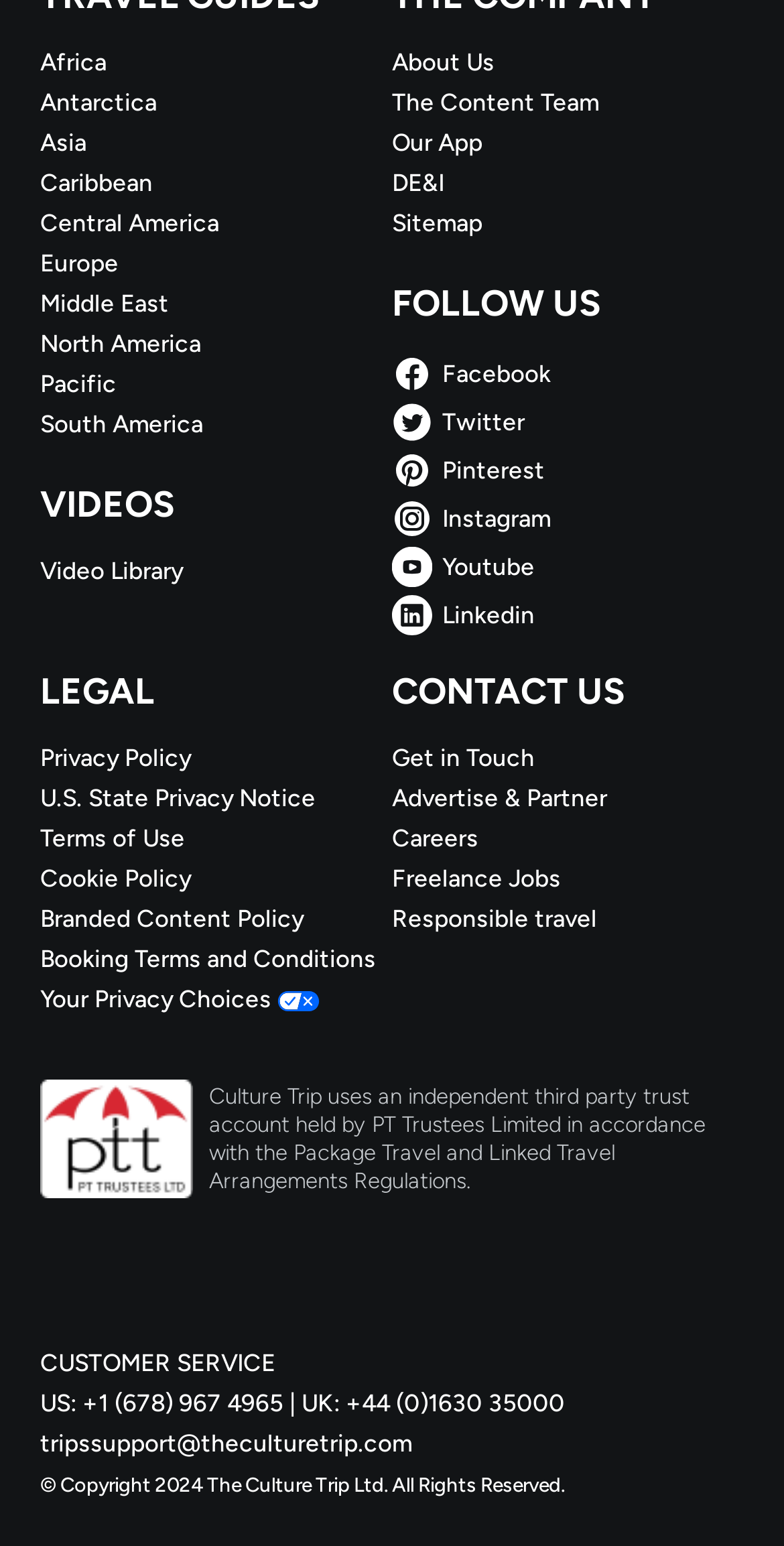Please locate the clickable area by providing the bounding box coordinates to follow this instruction: "Visit Video Library".

[0.051, 0.359, 0.5, 0.38]